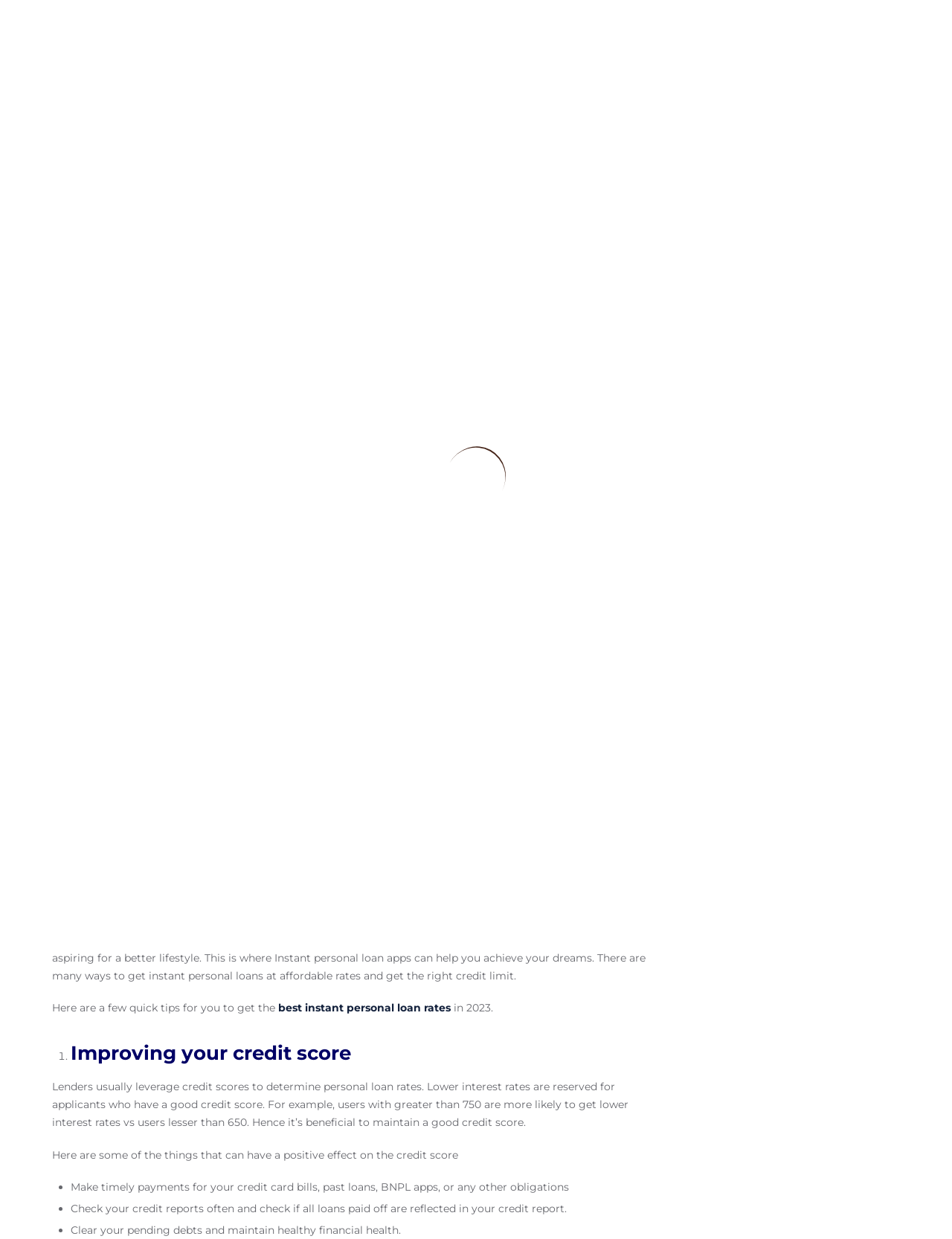Please find the bounding box coordinates of the element that must be clicked to perform the given instruction: "Read the article about how to get the best instant personal loan rates and good credit limit in 2023". The coordinates should be four float numbers from 0 to 1, i.e., [left, top, right, bottom].

[0.055, 0.122, 0.683, 0.182]